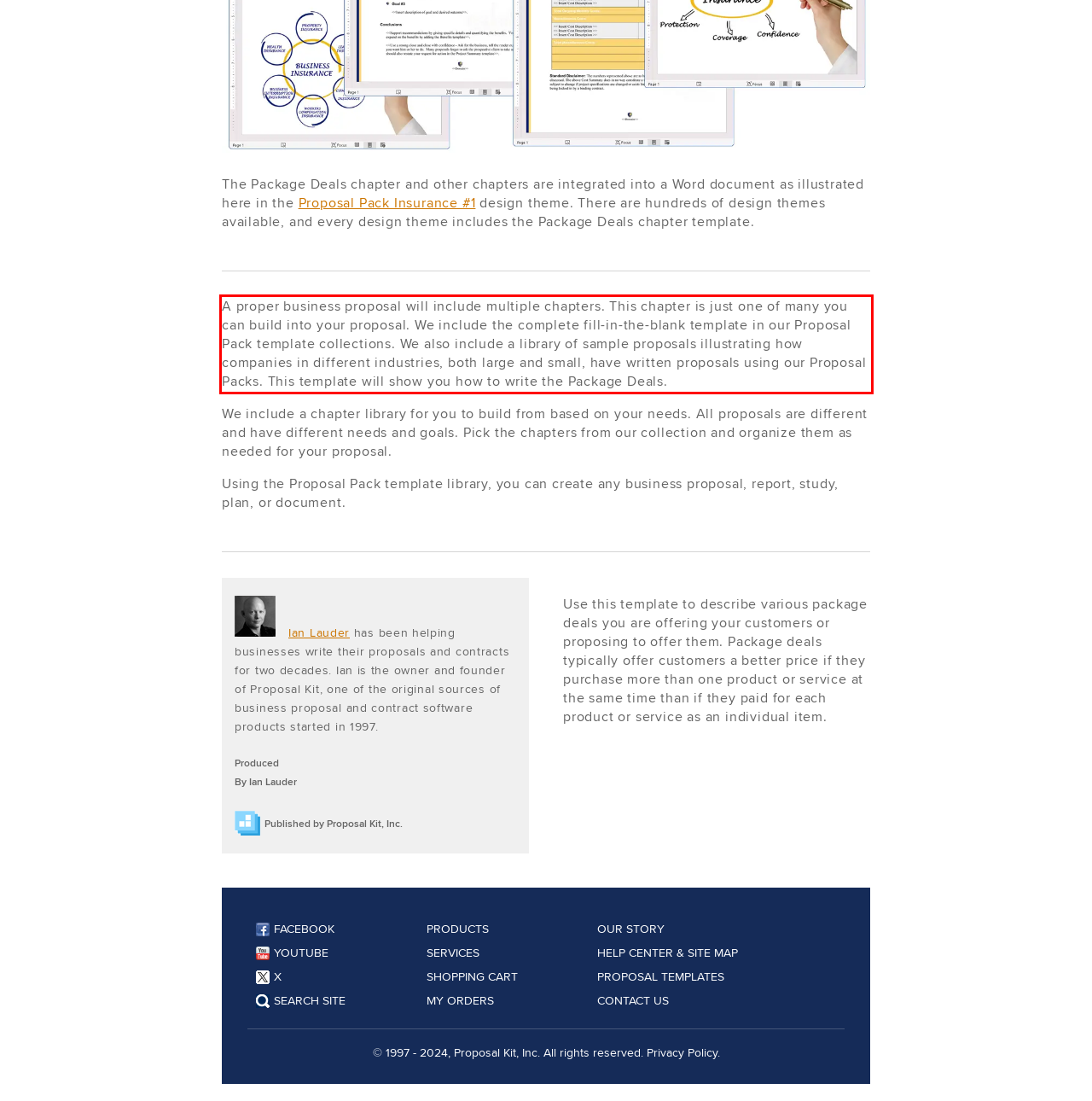In the screenshot of the webpage, find the red bounding box and perform OCR to obtain the text content restricted within this red bounding box.

A proper business proposal will include multiple chapters. This chapter is just one of many you can build into your proposal. We include the complete fill-in-the-blank template in our Proposal Pack template collections. We also include a library of sample proposals illustrating how companies in different industries, both large and small, have written proposals using our Proposal Packs. This template will show you how to write the Package Deals.